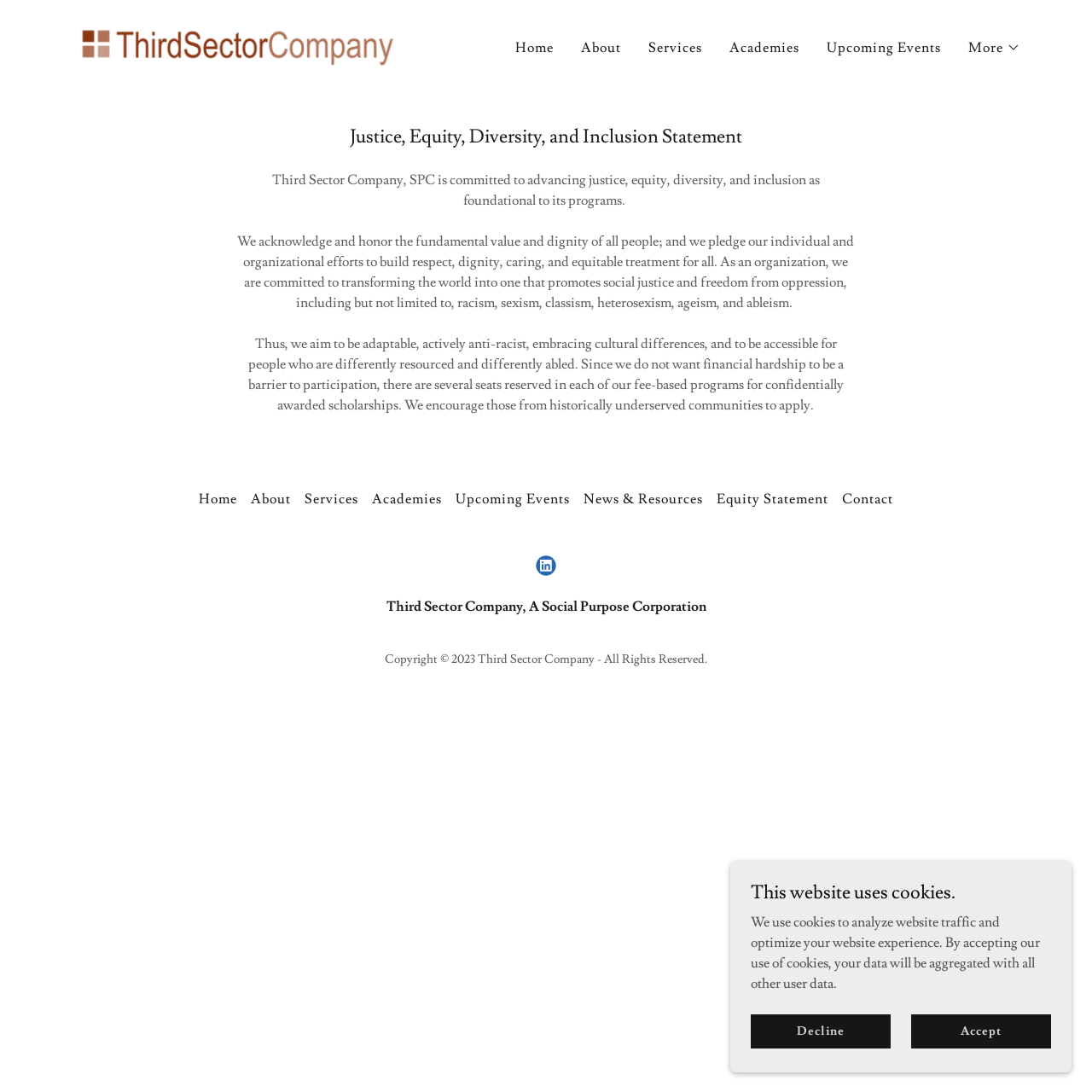Give a detailed account of the webpage, highlighting key information.

This webpage appears to be the homepage of Third Sector Company, a social purpose corporation. At the top, there is a navigation menu with links to various sections of the website, including Home, About, Services, Academies, Upcoming Events, and more. Below the navigation menu, there is a prominent heading that reads "Justice, Equity, Diversity, and Inclusion Statement".

The main content of the page is dedicated to the company's equity statement, which is divided into three paragraphs. The statement expresses the company's commitment to advancing justice, equity, diversity, and inclusion, and outlines its values and goals in promoting social justice and freedom from oppression.

To the right of the equity statement, there is a section with a heading that reads "This website uses cookies." This section informs users about the company's use of cookies to analyze website traffic and optimize the user experience.

At the bottom of the page, there is a footer section with links to various pages, including Home, About, Services, and Contact. There is also a social media link to LinkedIn and a copyright notice.

Throughout the page, there are several images, including the company's logo and a small icon next to the "More" button in the navigation menu. The overall layout of the page is clean and easy to navigate, with clear headings and concise text.